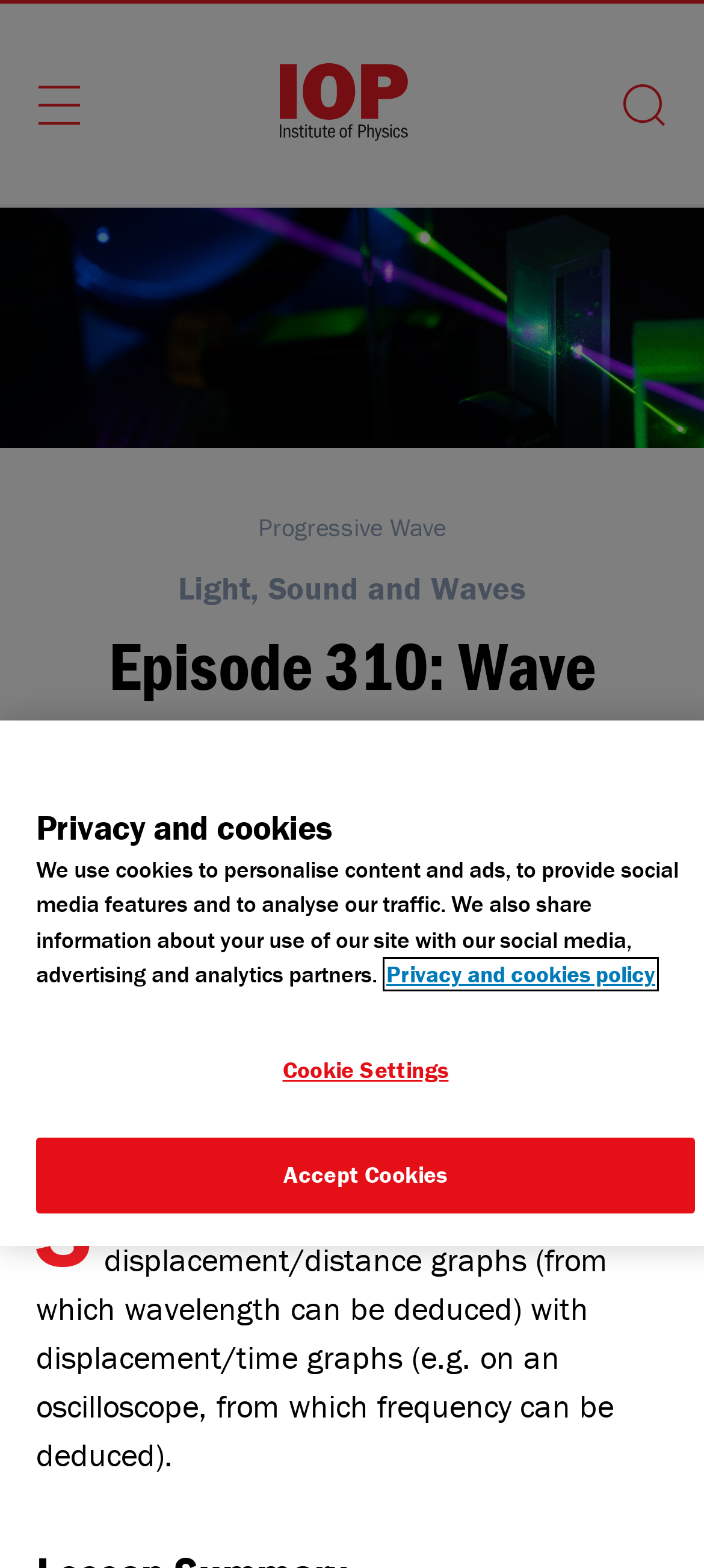How long does this activity take?
Look at the screenshot and respond with a single word or phrase.

40 minutes